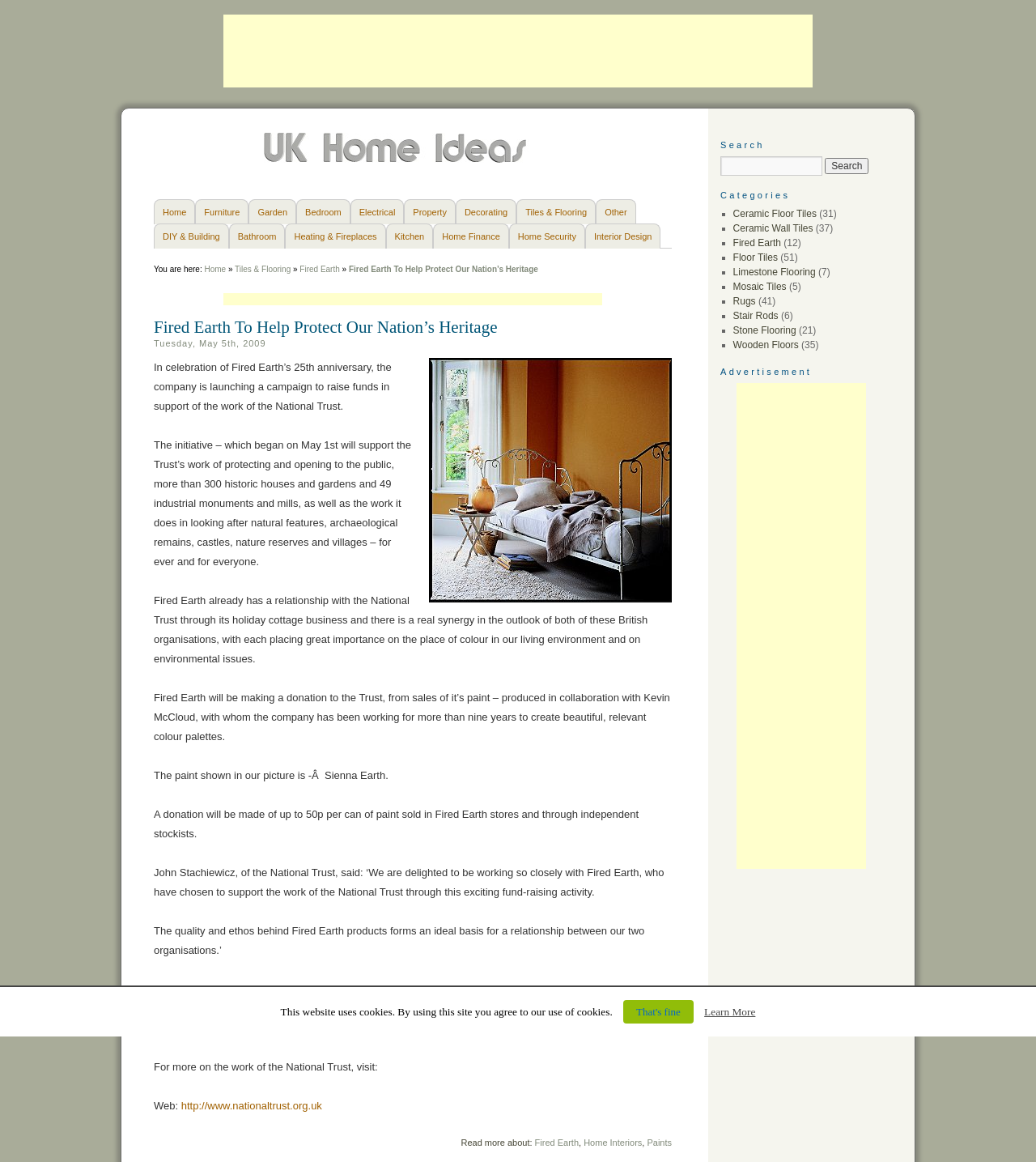Using the description: "Back To 1400 Mods", identify the bounding box of the corresponding UI element in the screenshot.

None